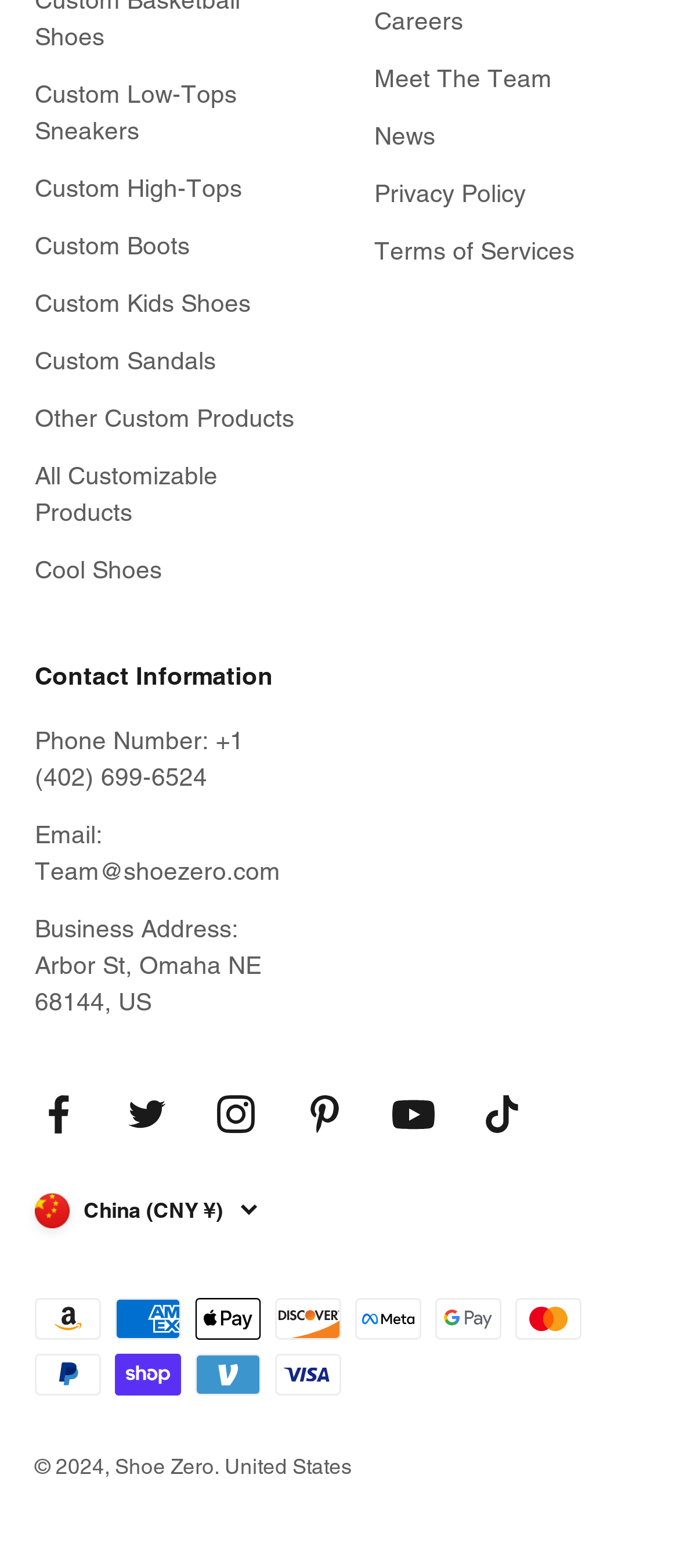Locate the bounding box coordinates of the region to be clicked to comply with the following instruction: "Click on Custom Low-Tops Sneakers". The coordinates must be four float numbers between 0 and 1, in the form [left, top, right, bottom].

[0.051, 0.049, 0.449, 0.095]